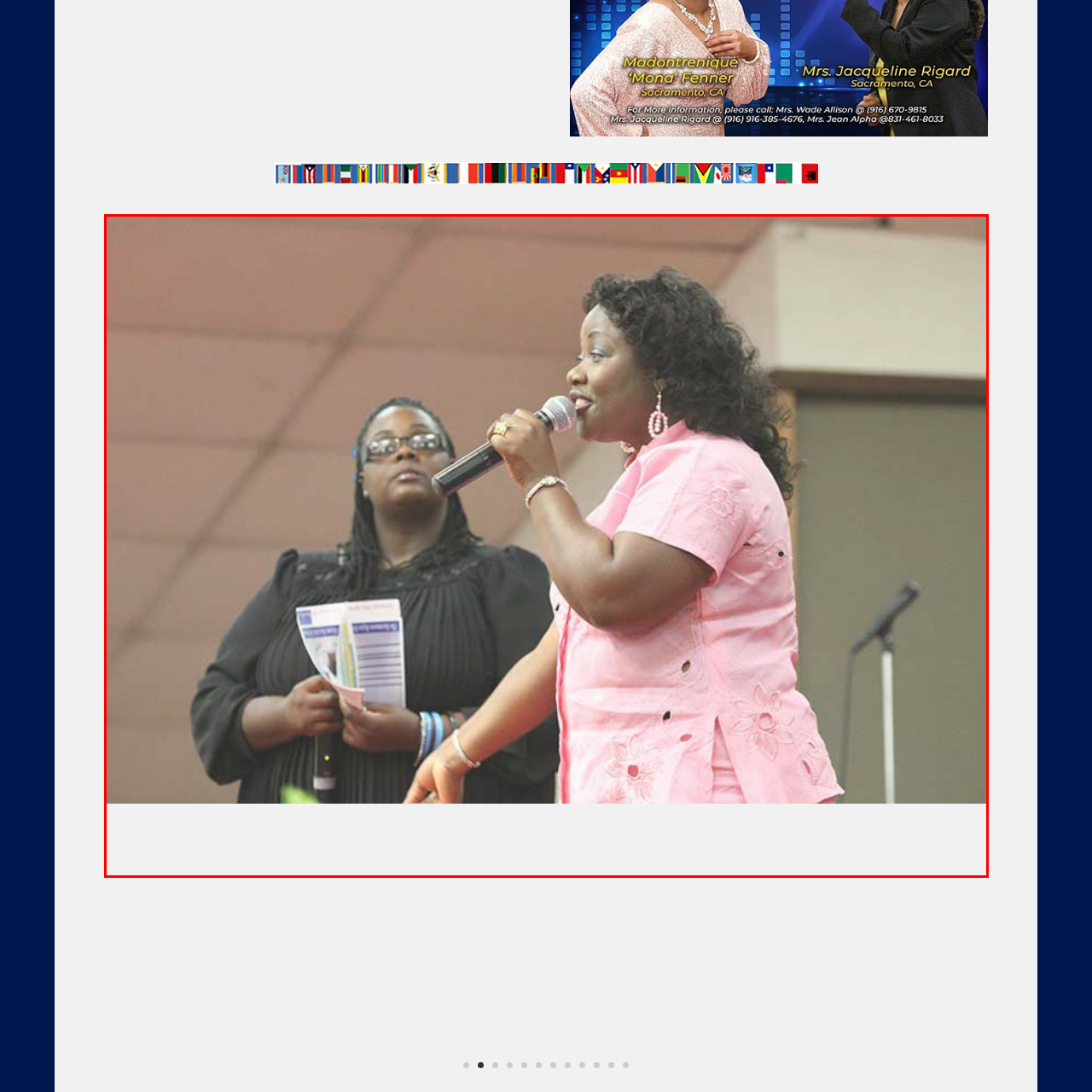What is the woman in the background holding?  
Analyze the image surrounded by the red box and deliver a detailed answer based on the visual elements depicted in the image.

The woman in the background is holding a program or pamphlet, as mentioned in the caption, which suggests that she is an attendee of the event and is following the proceedings.